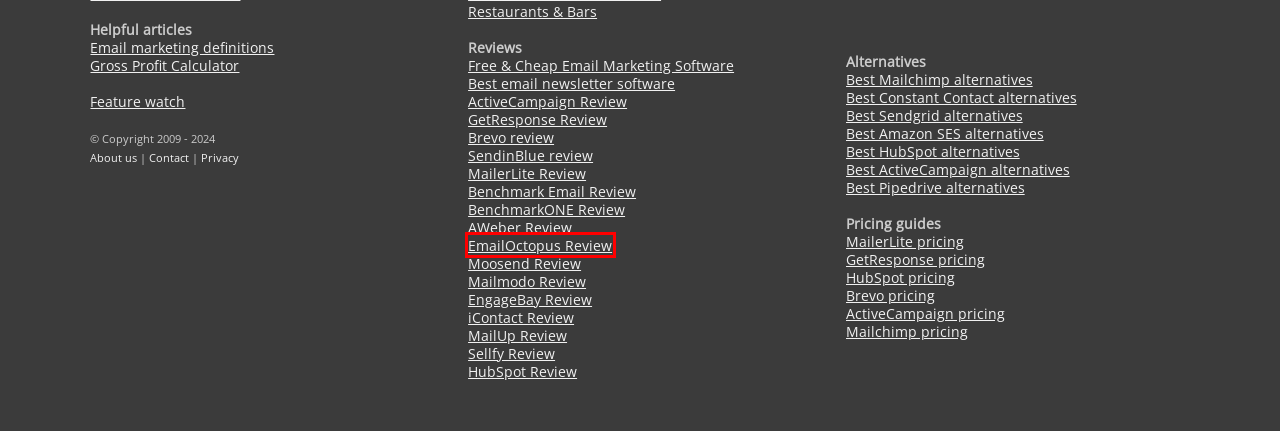Examine the screenshot of the webpage, which has a red bounding box around a UI element. Select the webpage description that best fits the new webpage after the element inside the red bounding box is clicked. Here are the choices:
A. EmailOctopus Review 2024: Features, Pricing, Pros & Cons
B. Sendinblue Review (2024) - Should You Give It a Try?
C. 9 Best Sendgrid Alternatives: Bigger, Better, Cheaper? (2024)
D. Gross profit calculator - Email vendor selection
E. ActiveCampaign Pricing 2024: How much does it actually cost?
F. BenchmarkONE Review 2024: Is This the Best CRM for Your Business?
G. MailerLite Review (2024) – Should You Give It a Try? What you need to...
H. GetResponse Review 2024 - Is this the best tool for you?

A